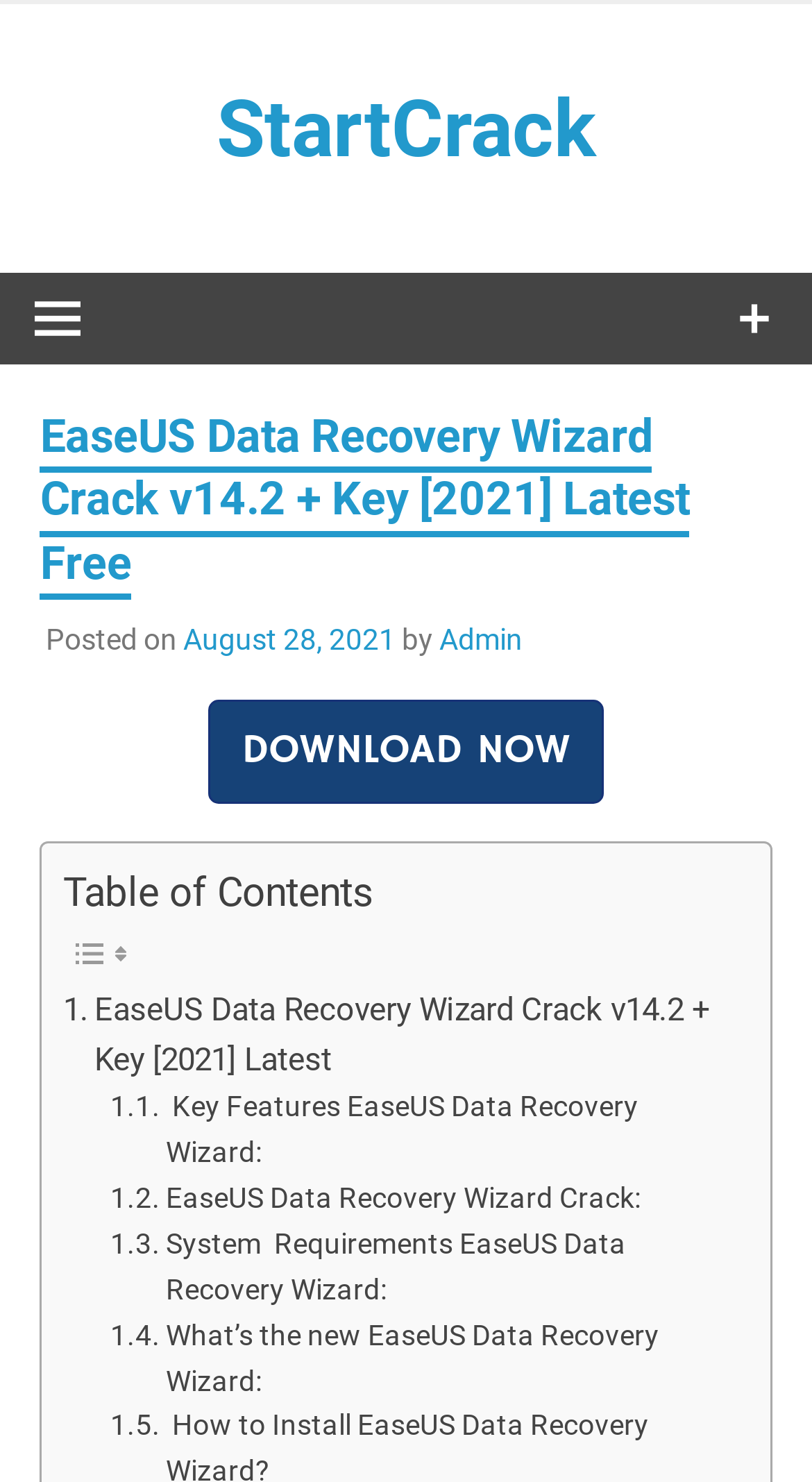What type of content is listed under 'Table of Contents'?
Carefully analyze the image and provide a thorough answer to the question.

The 'Table of Contents' section lists links to different features of the EaseUS Data Recovery Wizard software, such as 'Key Features', 'System Requirements', and 'What’s the new EaseUS Data Recovery Wizard'.